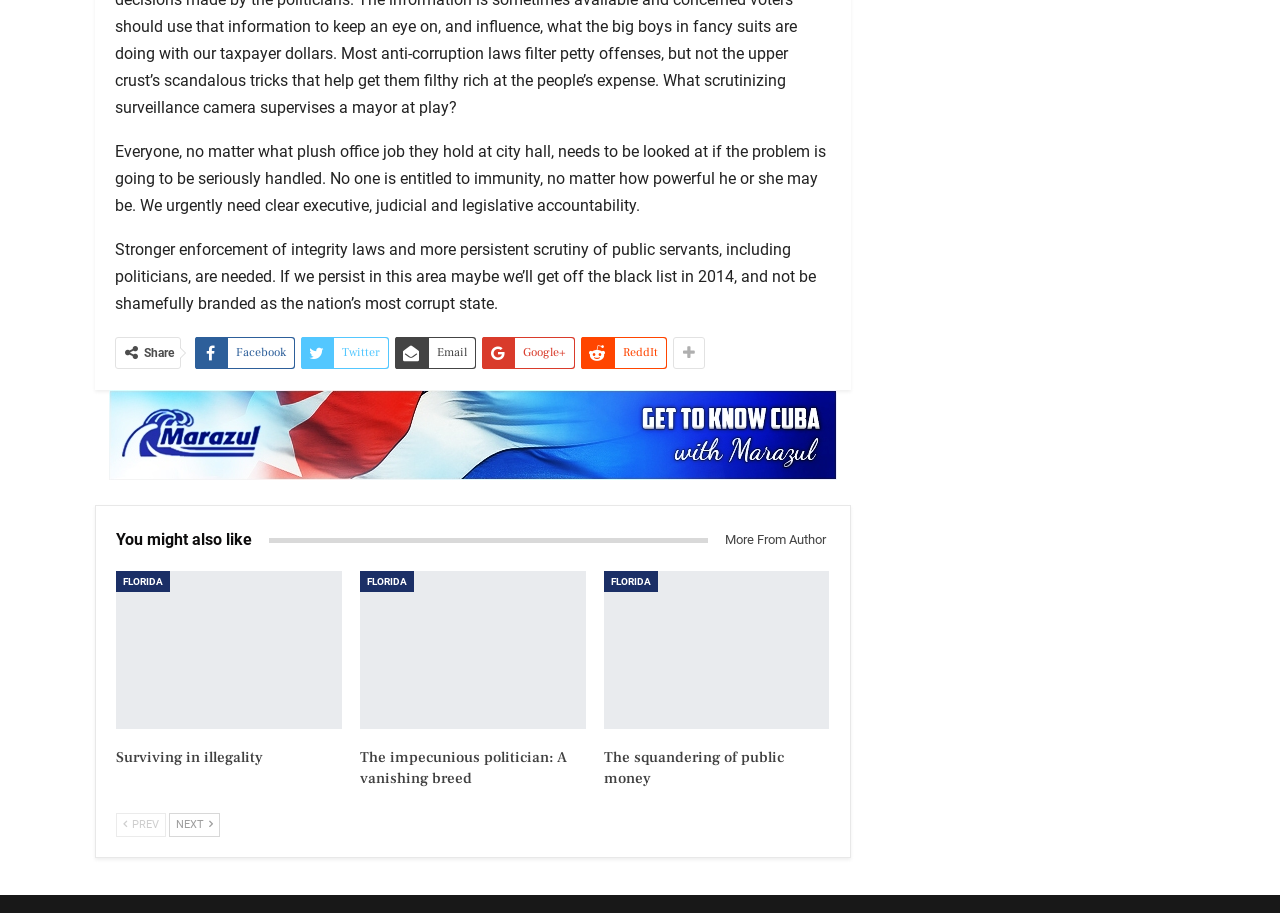Please locate the clickable area by providing the bounding box coordinates to follow this instruction: "View article about Florida".

[0.091, 0.625, 0.133, 0.648]